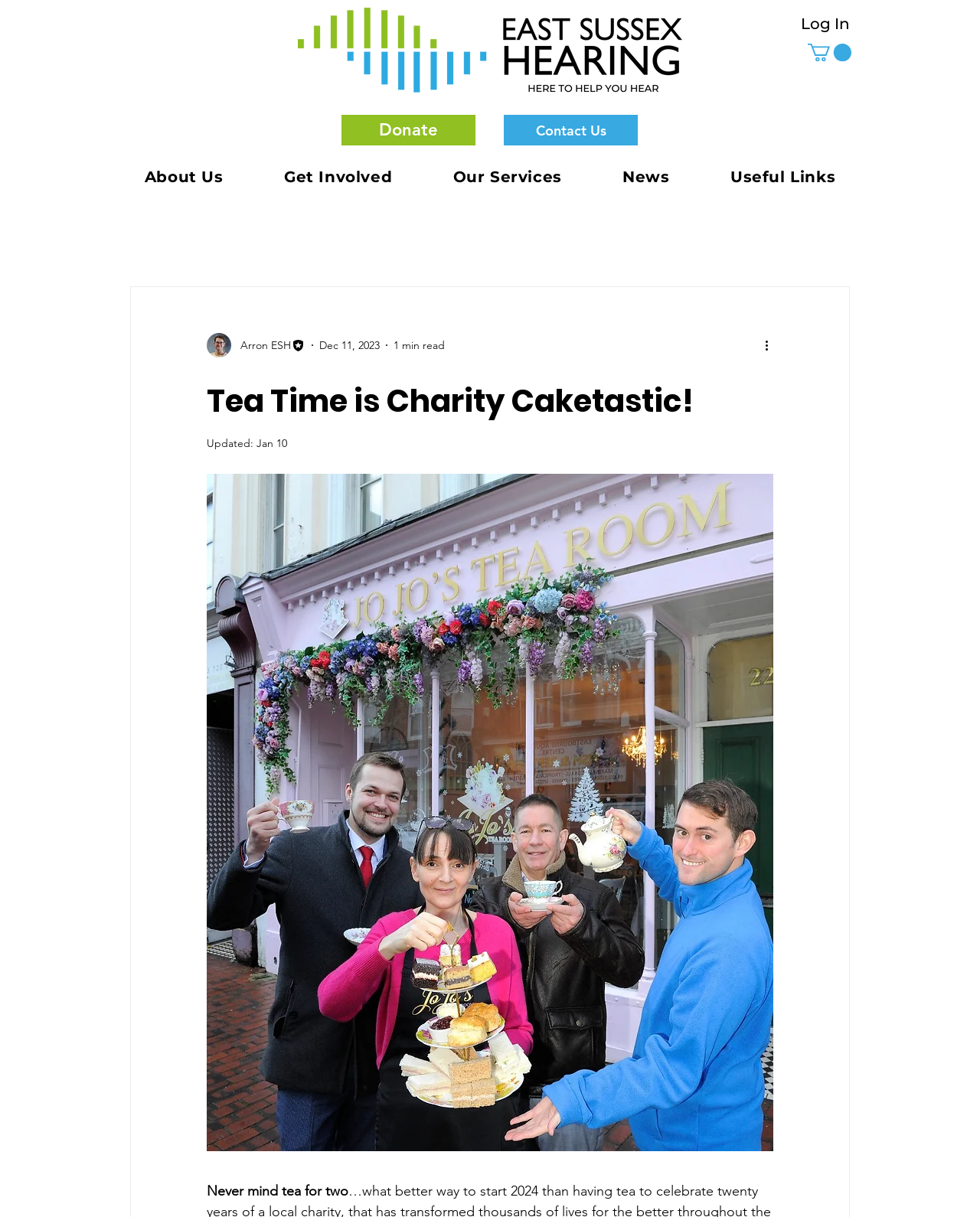Please locate the bounding box coordinates of the region I need to click to follow this instruction: "Click the Donate button".

[0.348, 0.094, 0.485, 0.12]